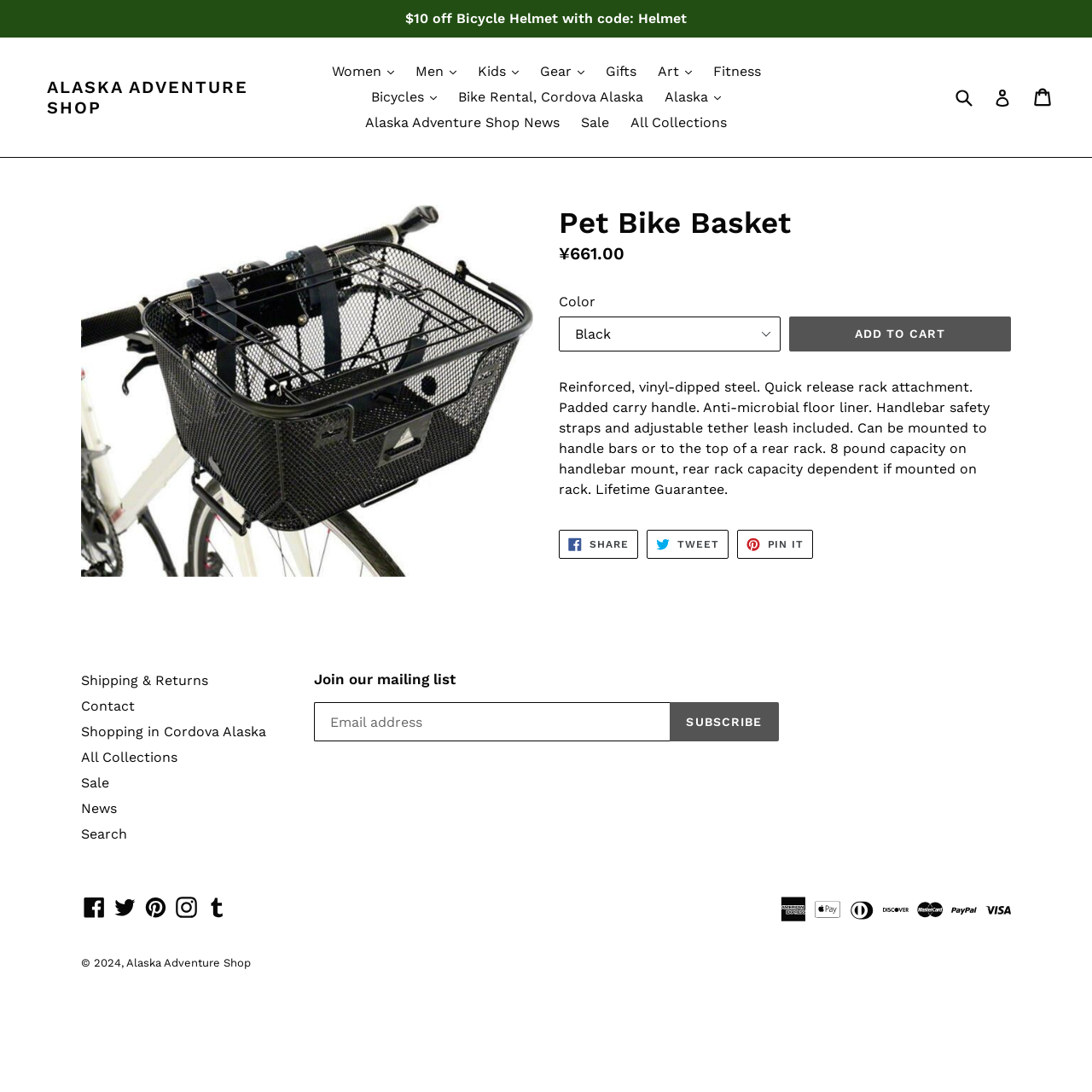How many navigation categories are there at the top of the page?
Refer to the screenshot and respond with a concise word or phrase.

7